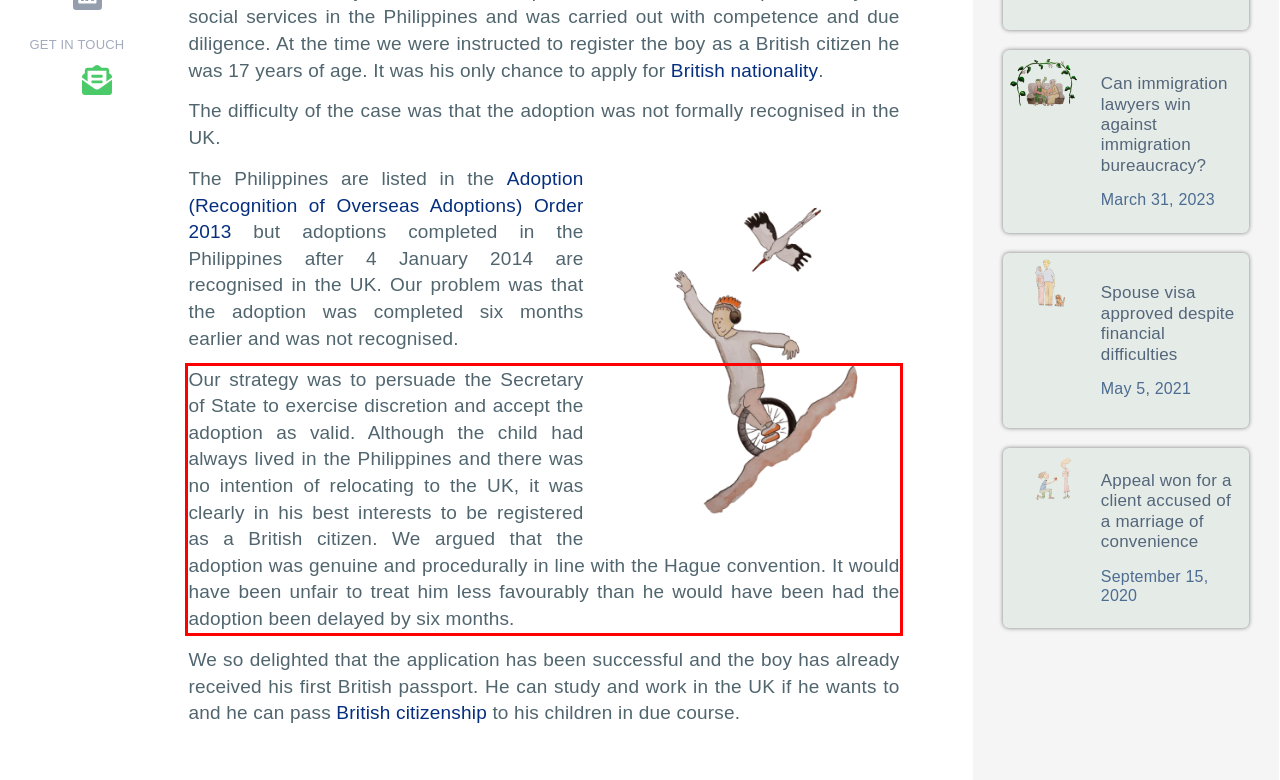Given the screenshot of a webpage, identify the red rectangle bounding box and recognize the text content inside it, generating the extracted text.

Our strategy was to persuade the Secretary of State to exercise discretion and accept the adoption as valid. Although the child had always lived in the Philippines and there was no intention of relocating to the UK, it was clearly in his best interests to be registered as a British citizen. We argued that the adoption was genuine and procedurally in line with the Hague convention. It would have been unfair to treat him less favourably than he would have been had the adoption been delayed by six months.